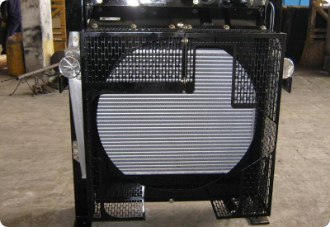What is the range of KVA ratings for diesel generating sets?
Provide a detailed answer to the question, using the image to inform your response.

According to the caption, this radiator is suitable for various applications, including small to large diesel generating sets, ranging from 35 KVA to 3000 KVA ratings, which indicates the range of KVA ratings for diesel generating sets that this radiator can support.